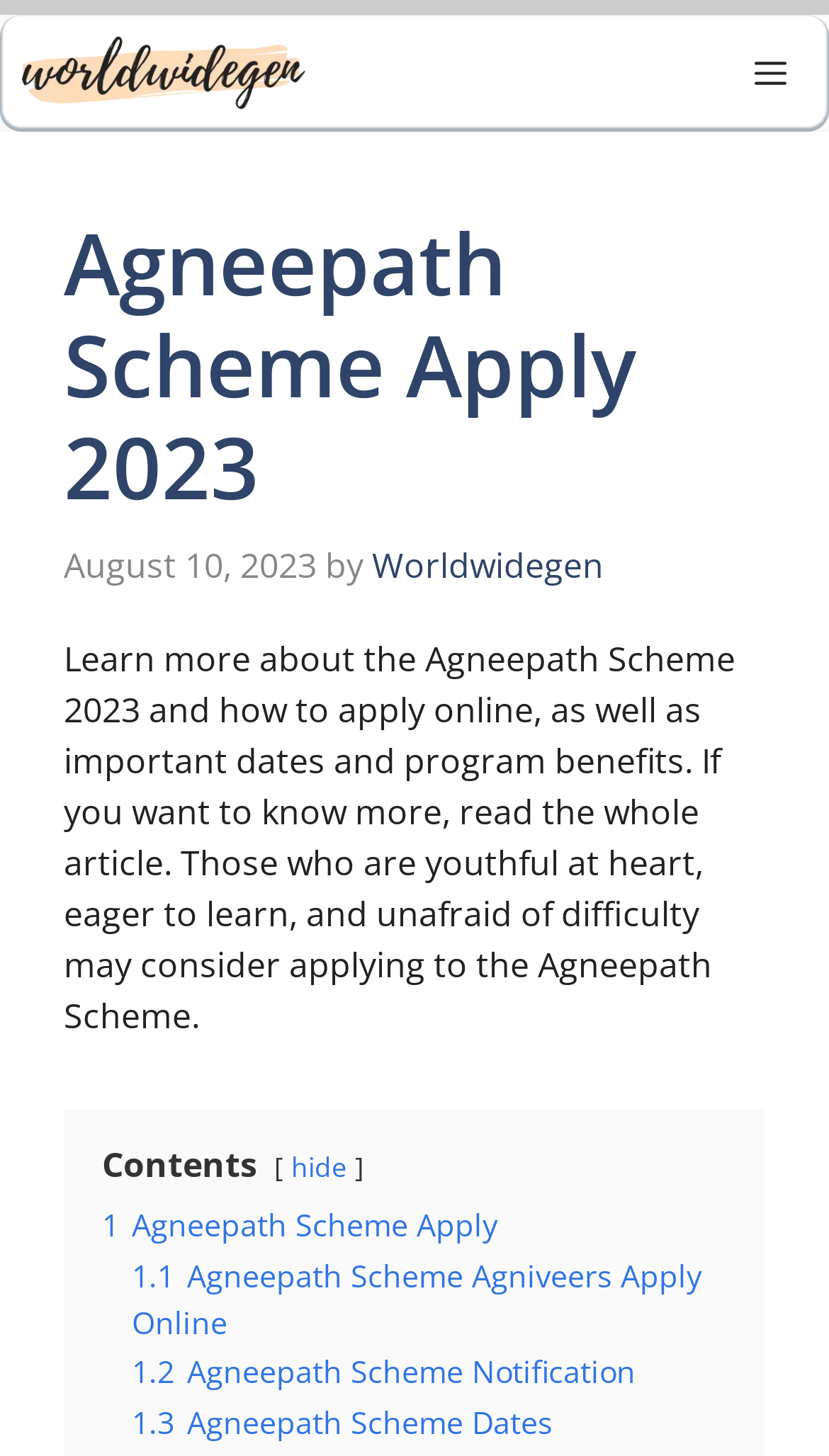Reply to the question below using a single word or brief phrase:
What can users do on the webpage?

Learn and apply online